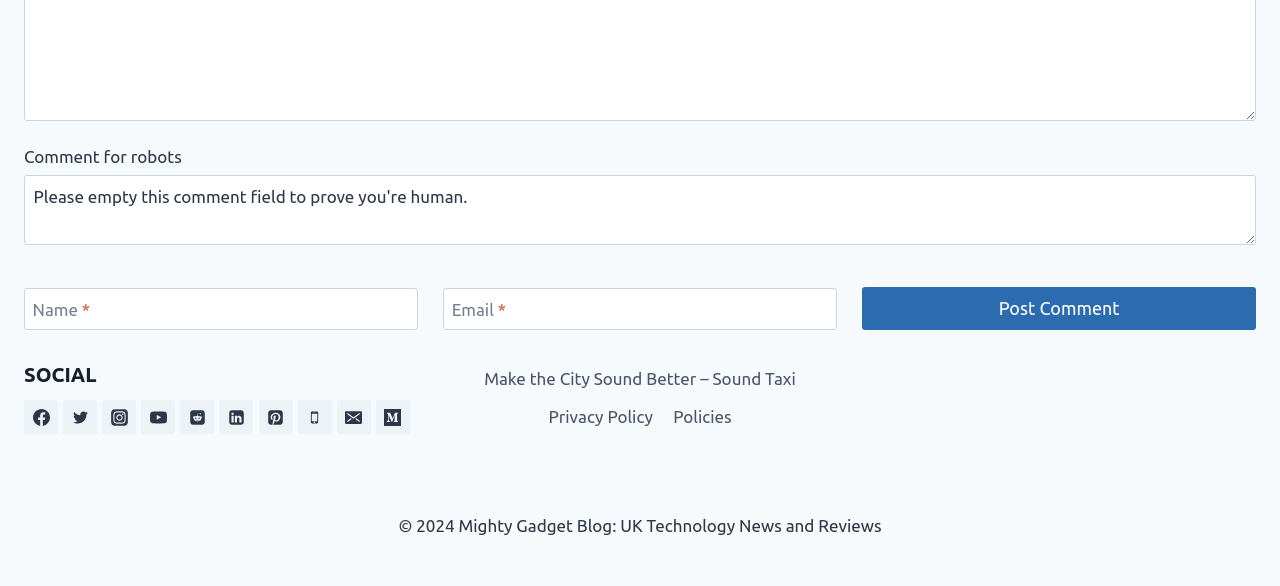What is the required information to post a comment?
Look at the image and respond with a one-word or short phrase answer.

Name and Email